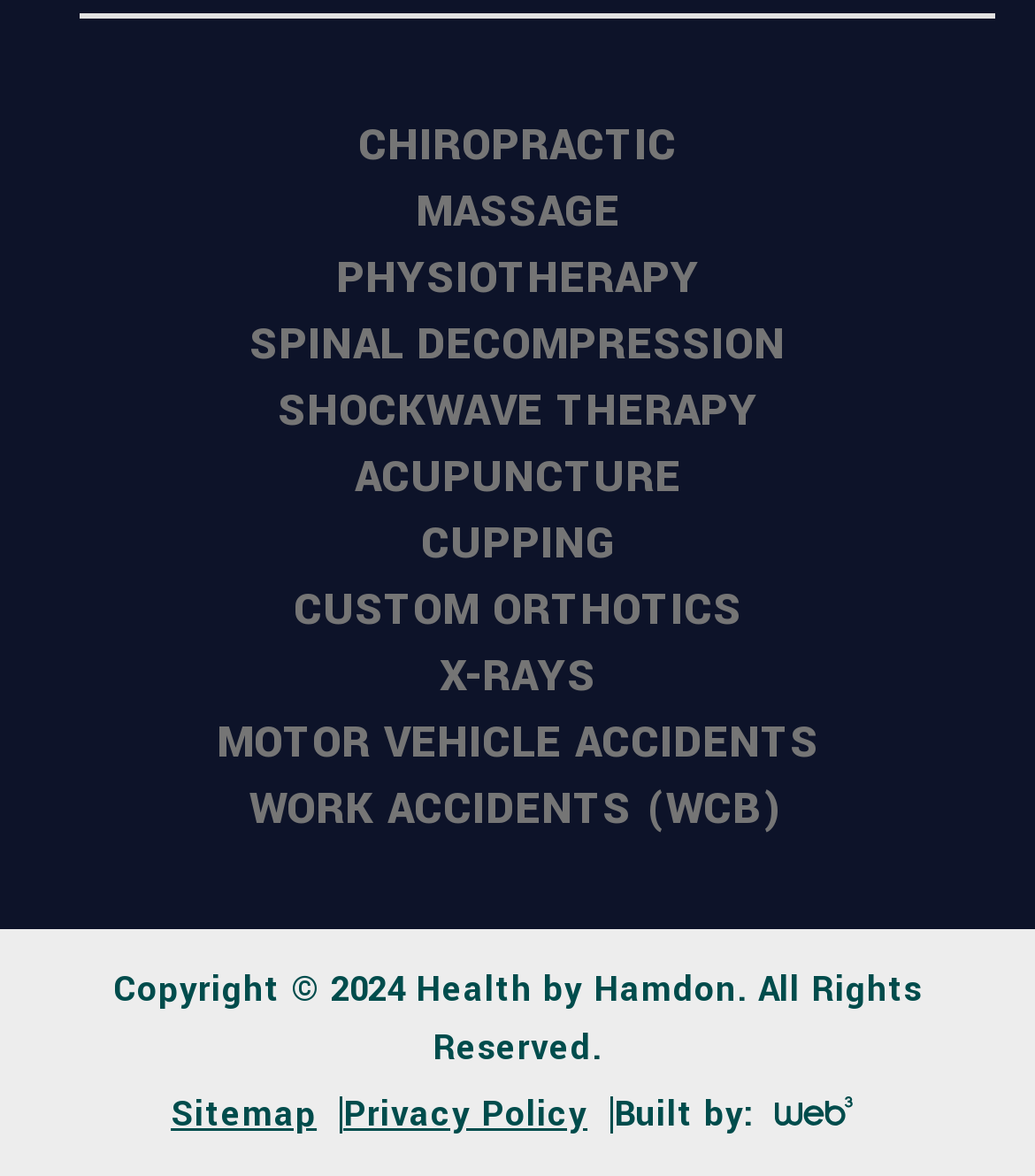Determine the bounding box coordinates in the format (top-left x, top-left y, bottom-right x, bottom-right y). Ensure all values are floating point numbers between 0 and 1. Identify the bounding box of the UI element described by: Motor Vehicle Accidents

[0.209, 0.606, 0.791, 0.658]